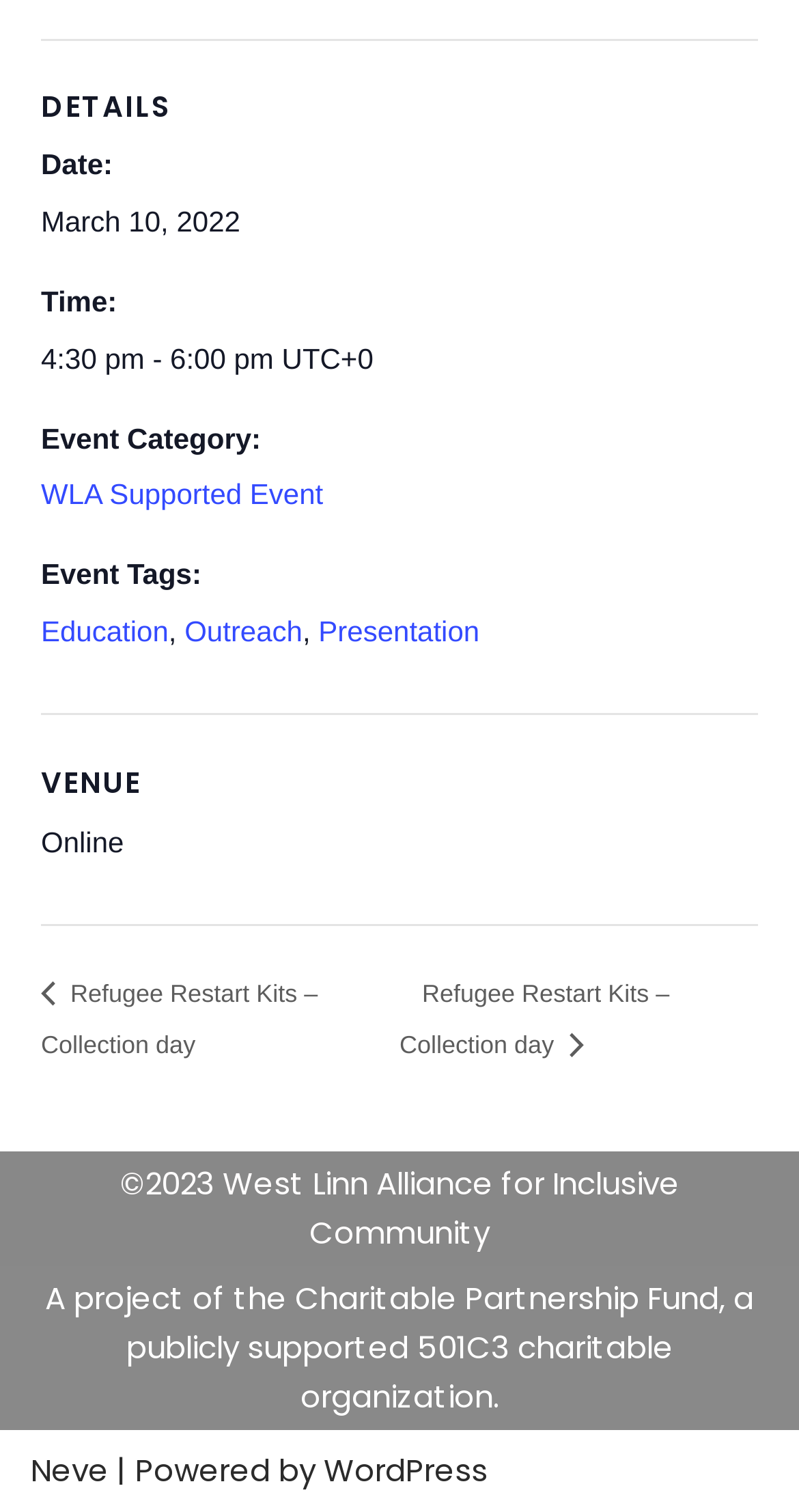Specify the bounding box coordinates of the area to click in order to execute this command: 'Navigate to the next event'. The coordinates should consist of four float numbers ranging from 0 to 1, and should be formatted as [left, top, right, bottom].

[0.051, 0.648, 0.398, 0.7]